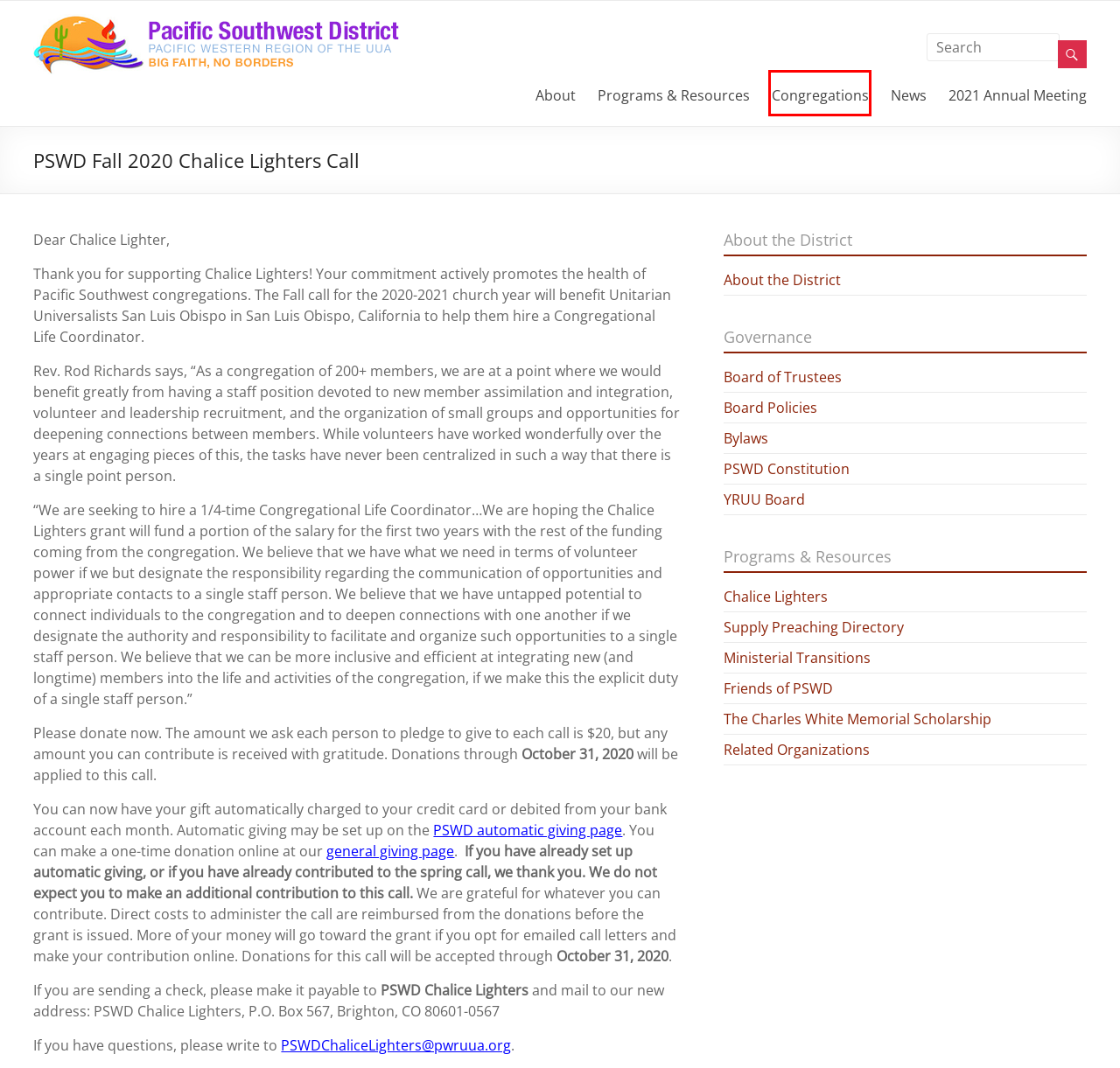A screenshot of a webpage is given with a red bounding box around a UI element. Choose the description that best matches the new webpage shown after clicking the element within the red bounding box. Here are the candidates:
A. PSWD Special Business Meeting October 2021 | Pacific Southwest District
B. YRUU Board | Pacific Southwest District
C. Supply Preaching Directory | Pacific Southwest District
D. About the District | Pacific Southwest District
E. PSWD Congregations | Pacific Southwest District
F. Board Policies | Pacific Southwest District
G. PWR-UUA · PSWD Chalice Lighters Automatic Giving
H. PWR-UUA · PSWD Chalice Lighters Giving Page

E